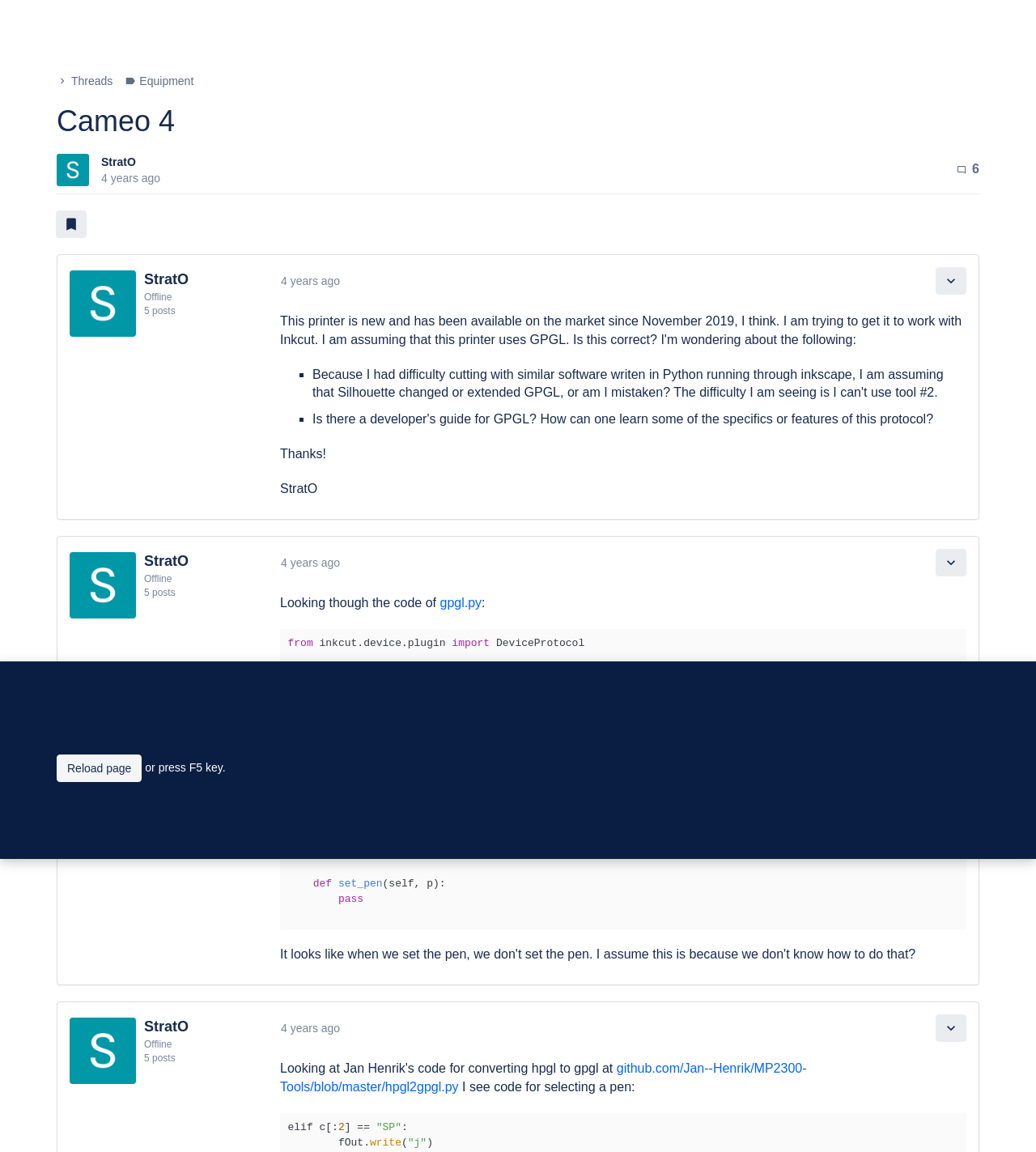Find the bounding box coordinates of the element to click in order to complete the given instruction: "View StratO's profile."

[0.27, 0.053, 0.306, 0.065]